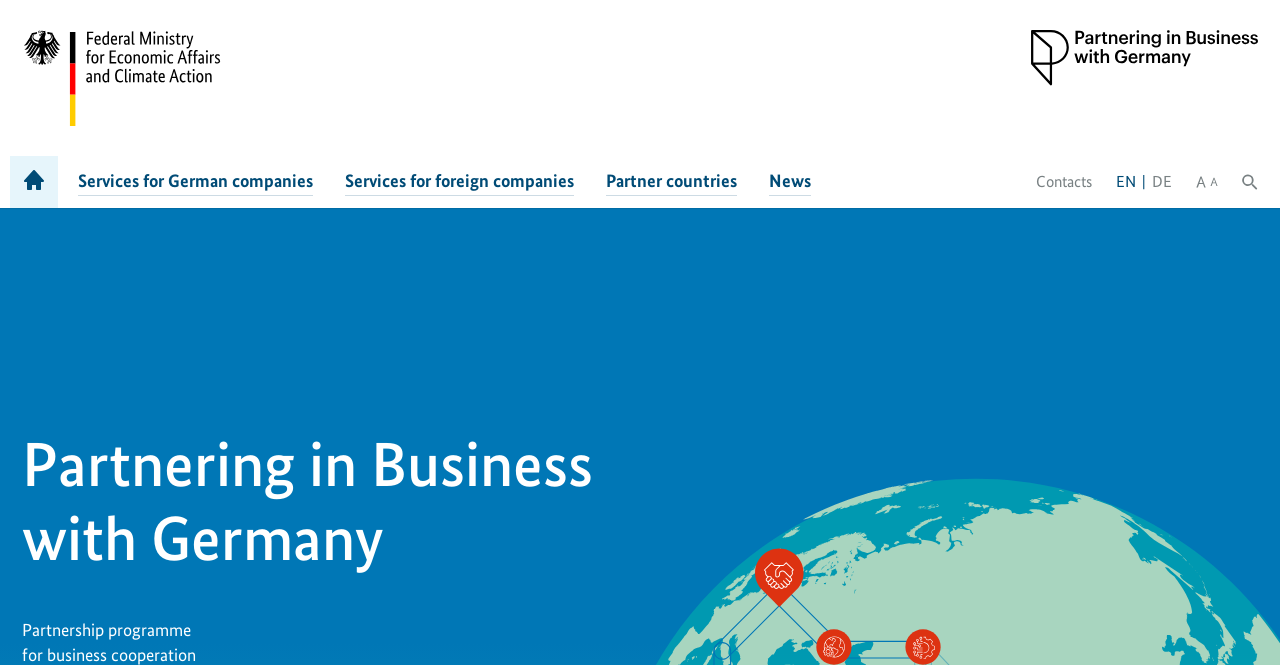What is the purpose of the button 'Text vergrößern'?
Please answer the question with a detailed response using the information from the screenshot.

I inferred the purpose of the button 'Text vergrößern' by translating it to English, which means 'Enlarge text'. This suggests that the button is used to increase the text size on the webpage.